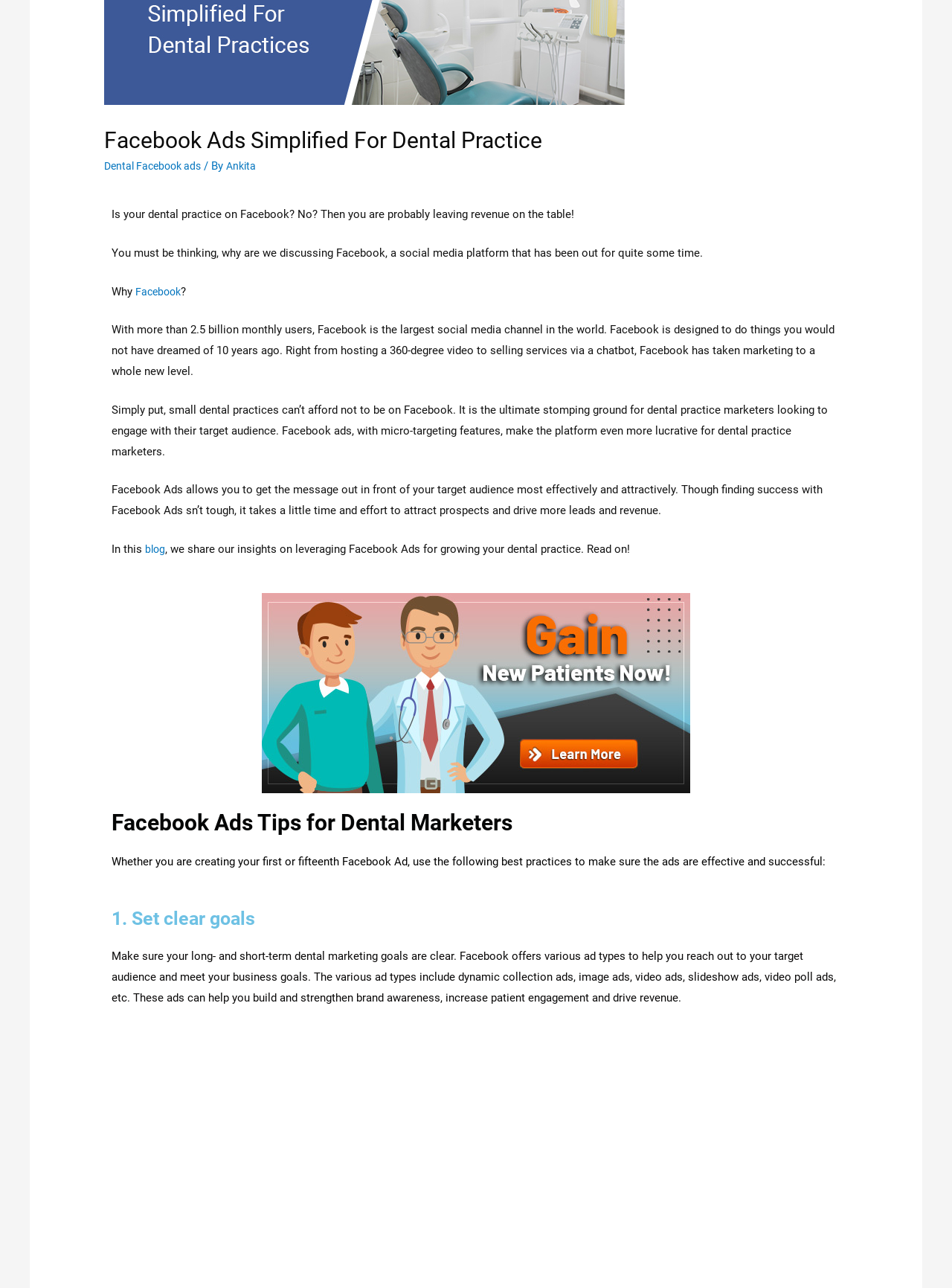Show the bounding box coordinates for the HTML element as described: "Facebook".

[0.142, 0.221, 0.194, 0.231]